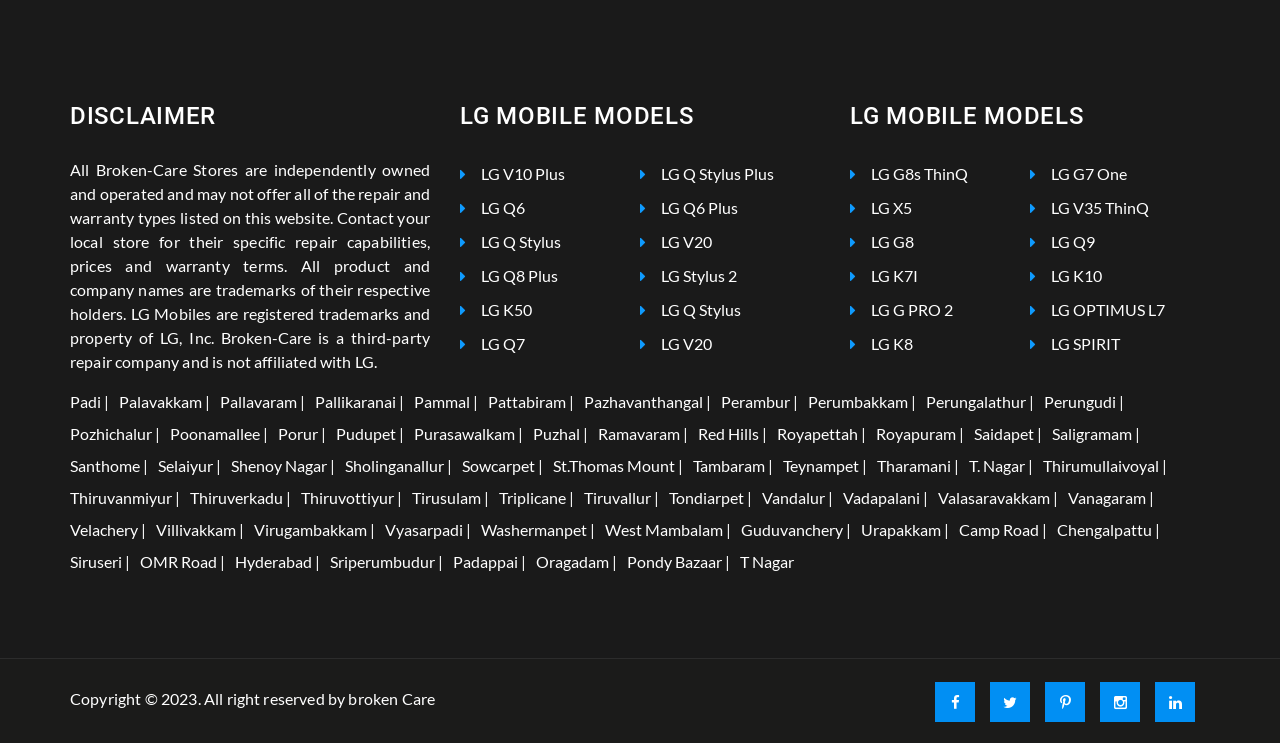Determine the bounding box coordinates for the HTML element mentioned in the following description: "West Mambalam |". The coordinates should be a list of four floats ranging from 0 to 1, represented as [left, top, right, bottom].

[0.473, 0.692, 0.579, 0.735]